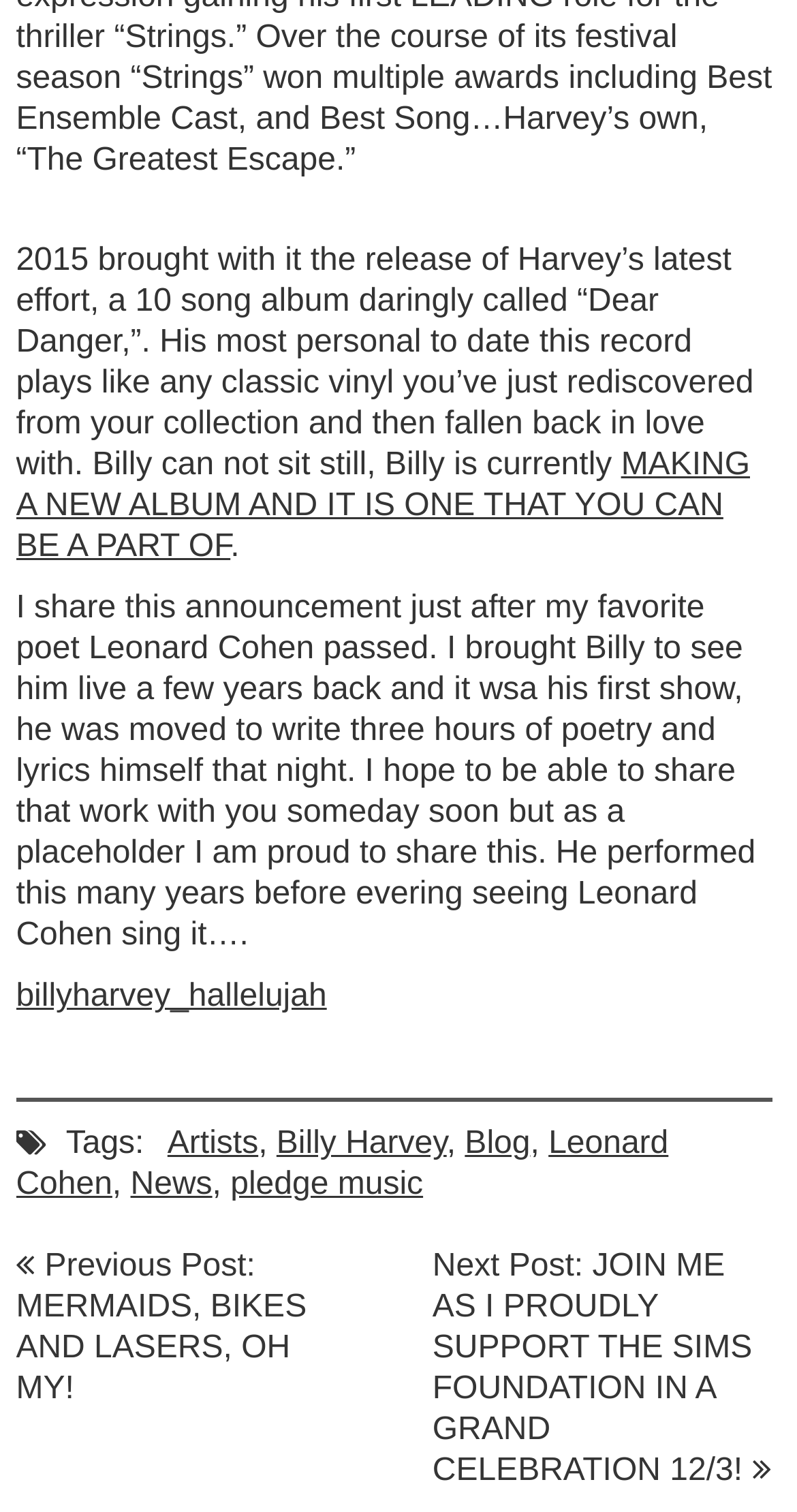Identify the bounding box coordinates of the area you need to click to perform the following instruction: "View previous post".

[0.02, 0.824, 0.385, 0.931]